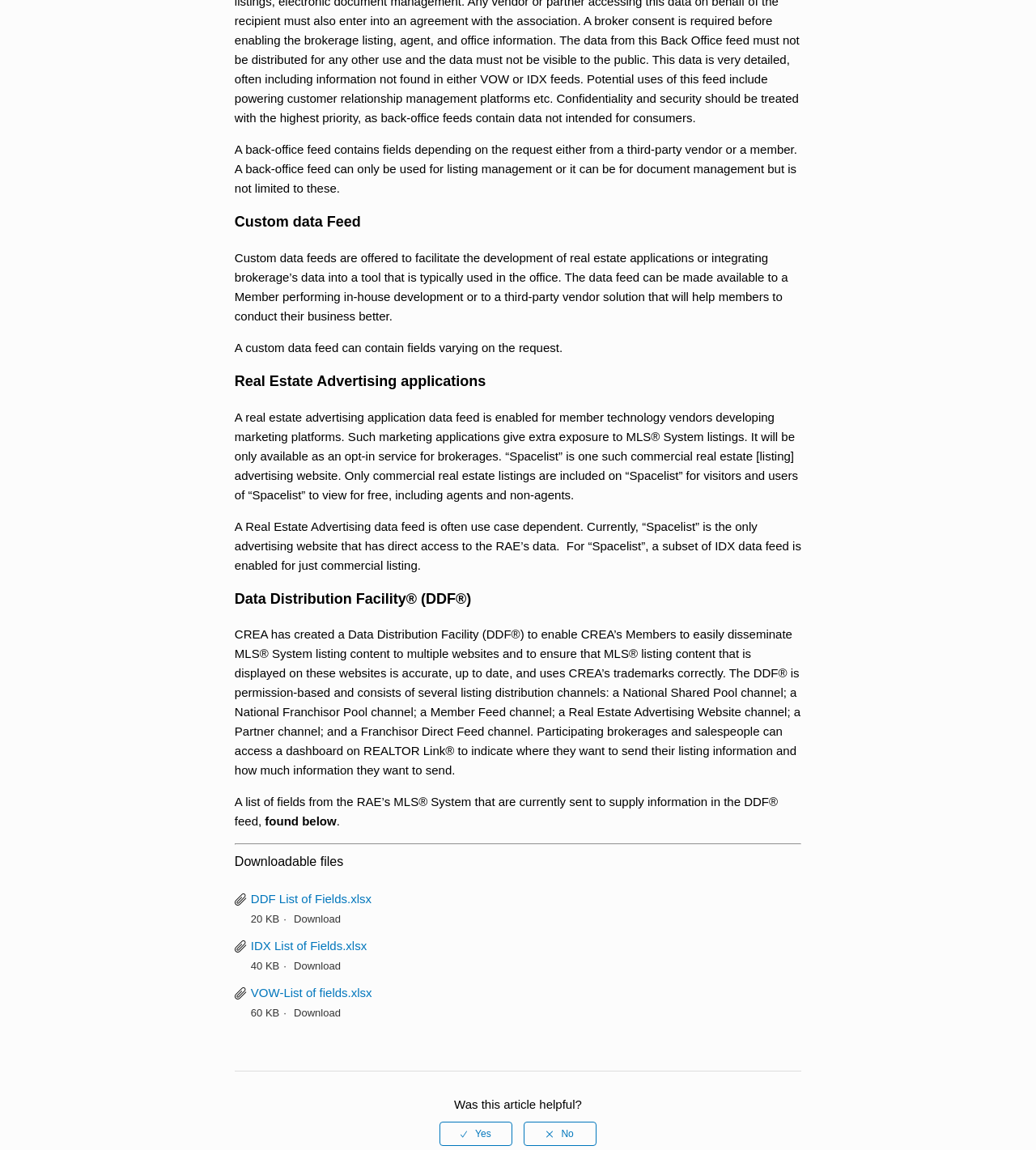Locate the bounding box coordinates of the area that needs to be clicked to fulfill the following instruction: "Download VOW-List of fields.xlsx". The coordinates should be in the format of four float numbers between 0 and 1, namely [left, top, right, bottom].

[0.242, 0.857, 0.359, 0.869]